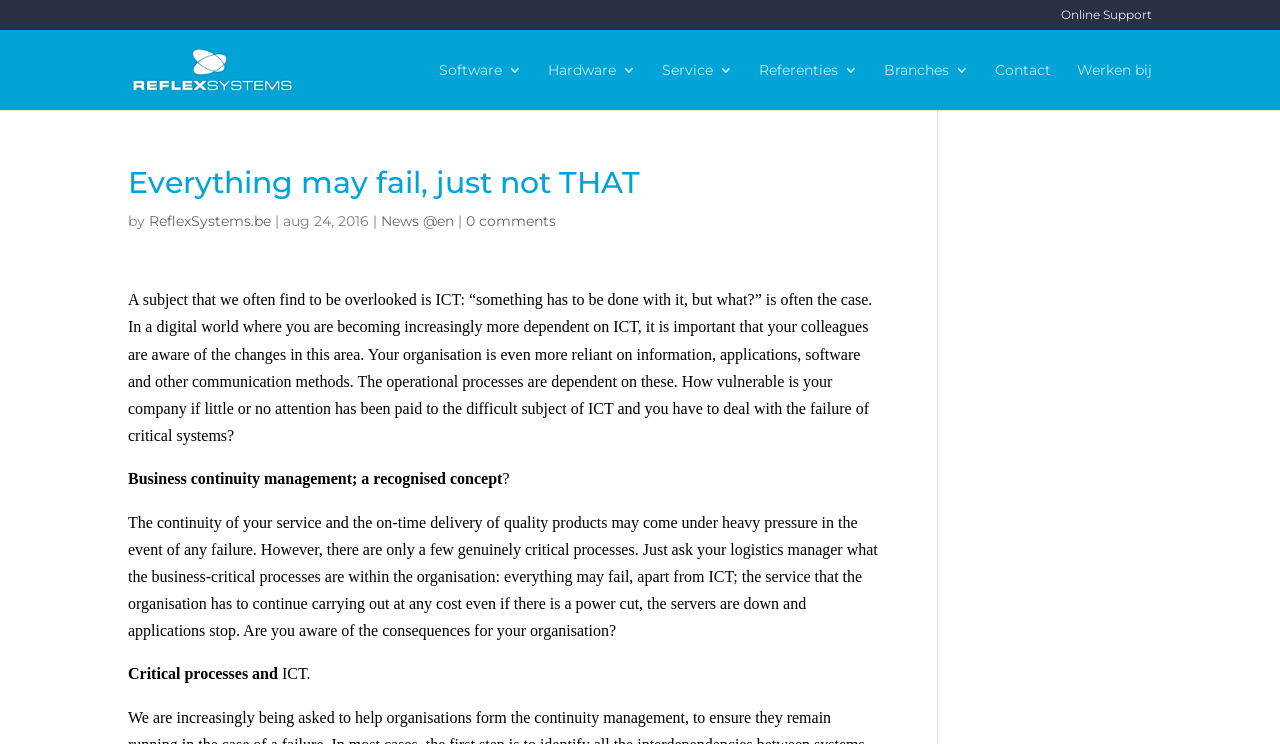Respond with a single word or phrase to the following question:
What is the text of the first link on the webpage?

Online Support